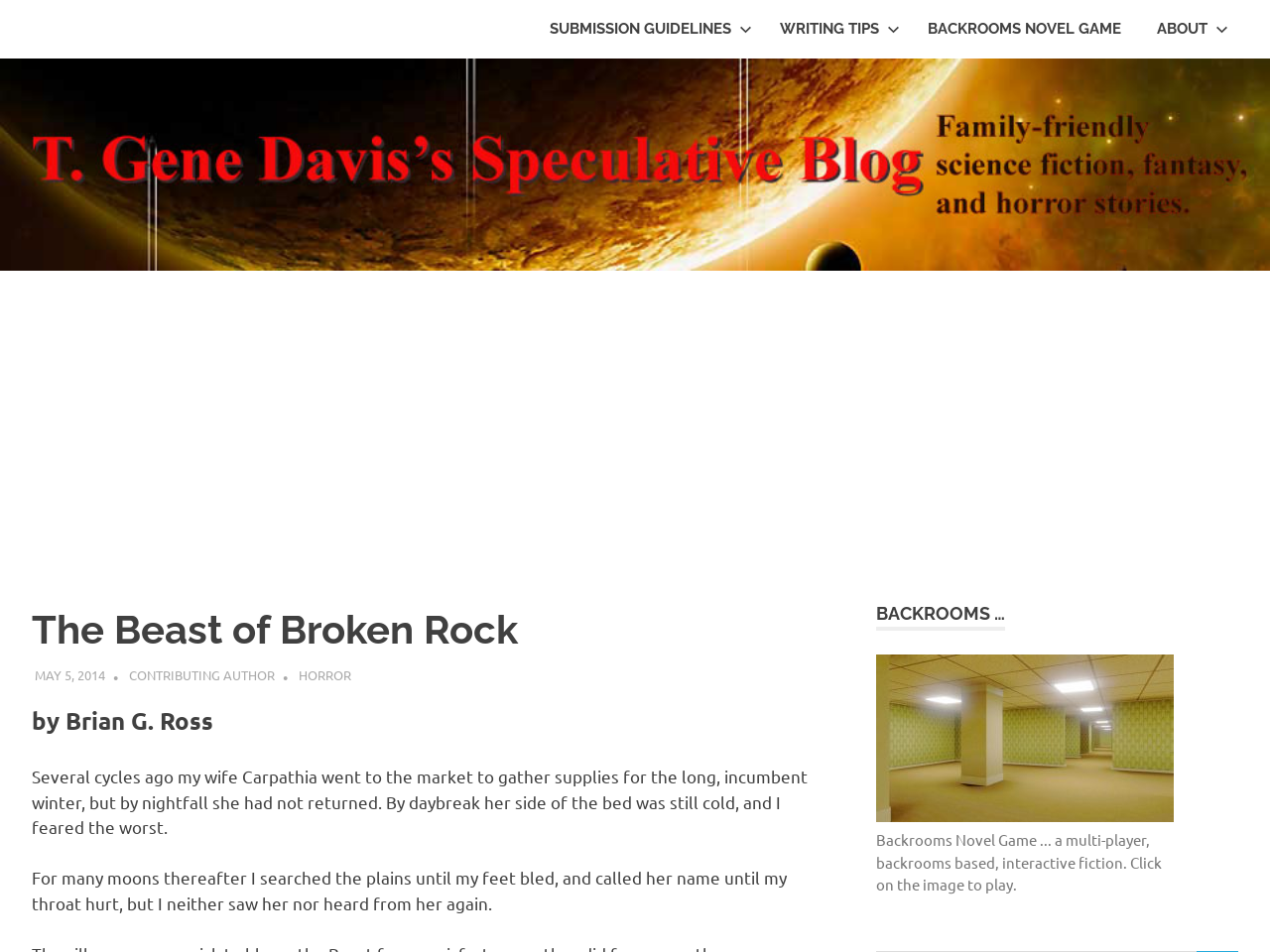What is the name of the blog?
Carefully analyze the image and provide a thorough answer to the question.

The name of the blog can be found in the top-left corner of the webpage, where it is written as 'T. Gene Davis's Speculative Blog'.